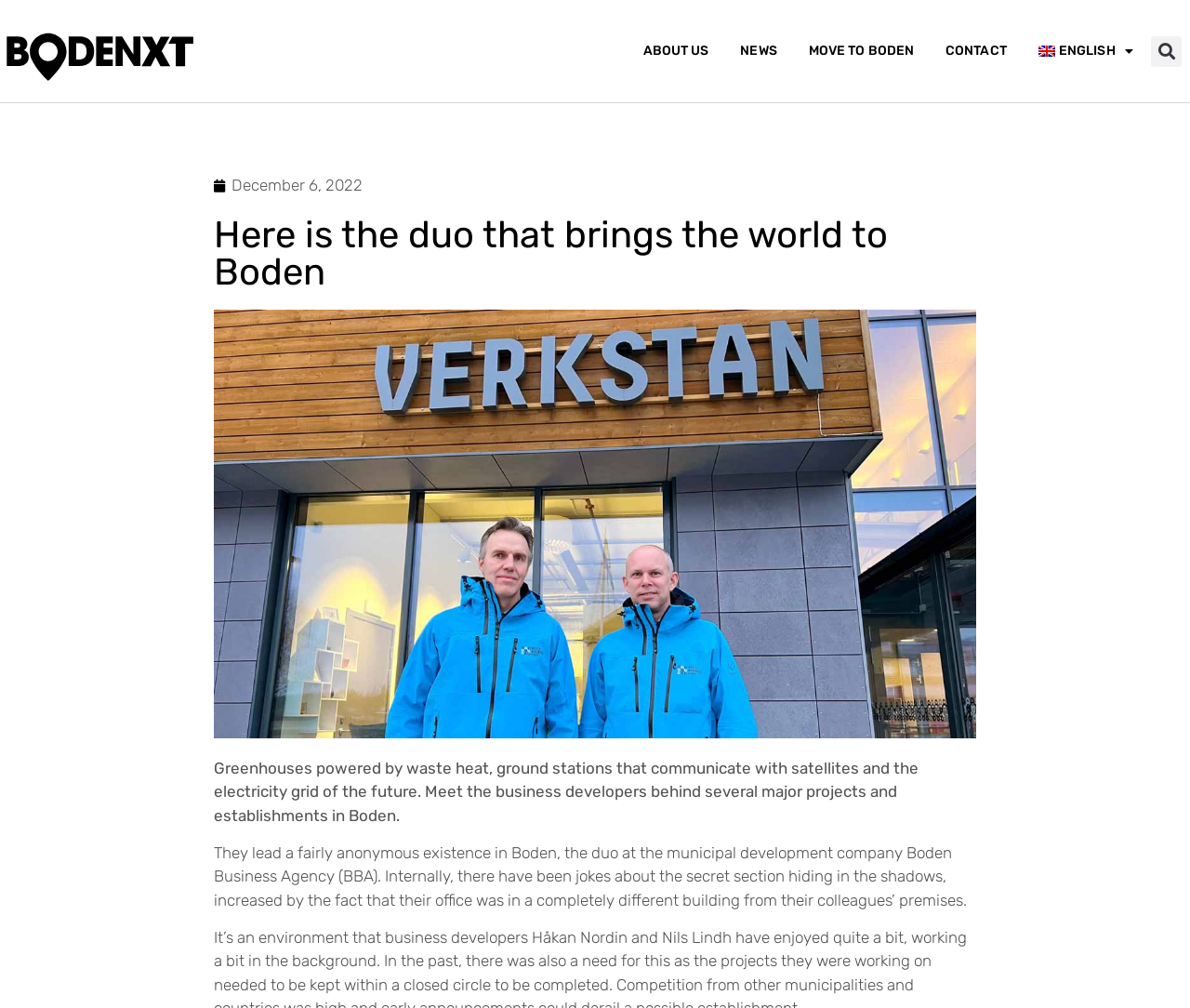Identify the text that serves as the heading for the webpage and generate it.

Here is the duo that brings the world to Boden